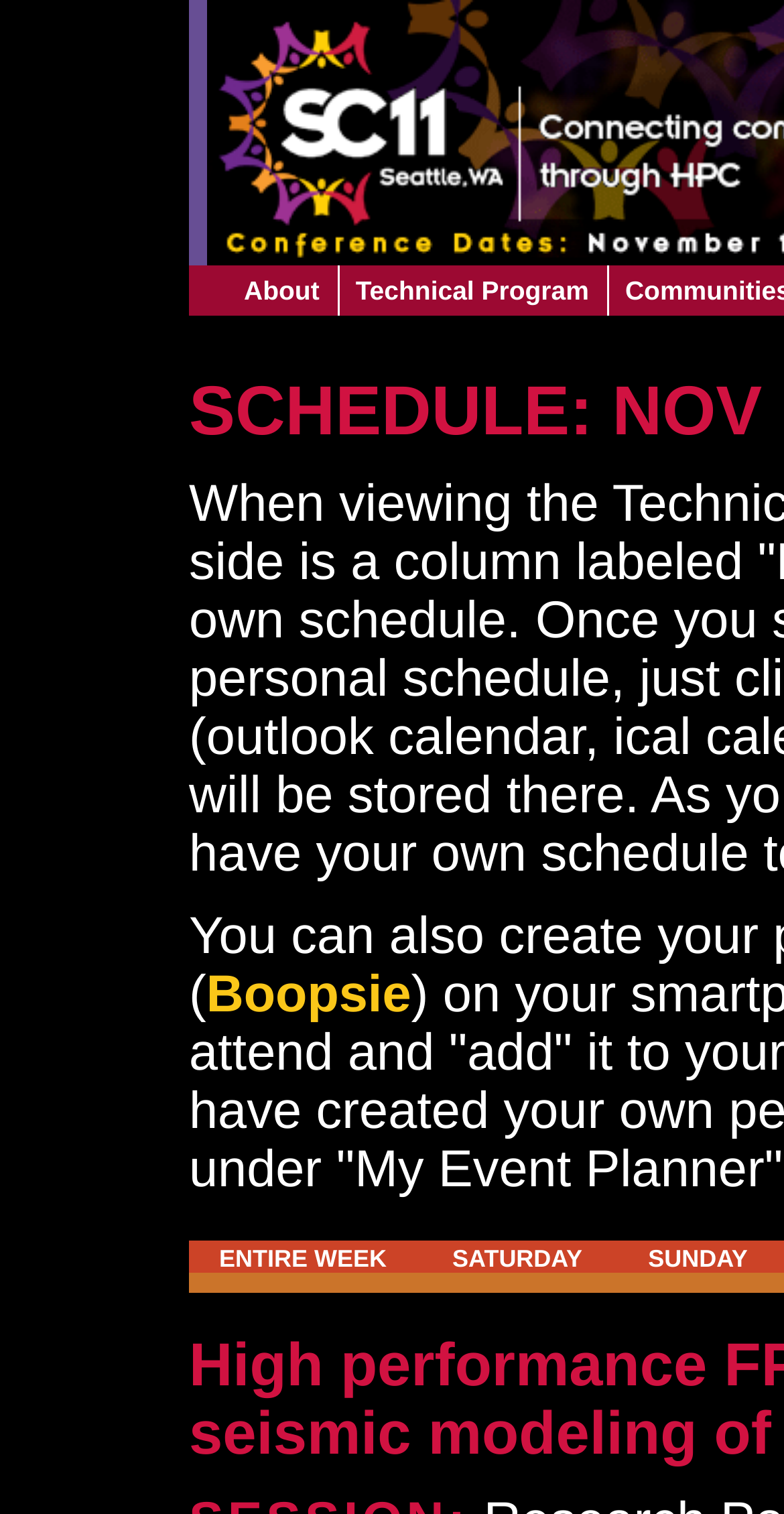Respond to the question below with a single word or phrase: What is the first menu item?

About